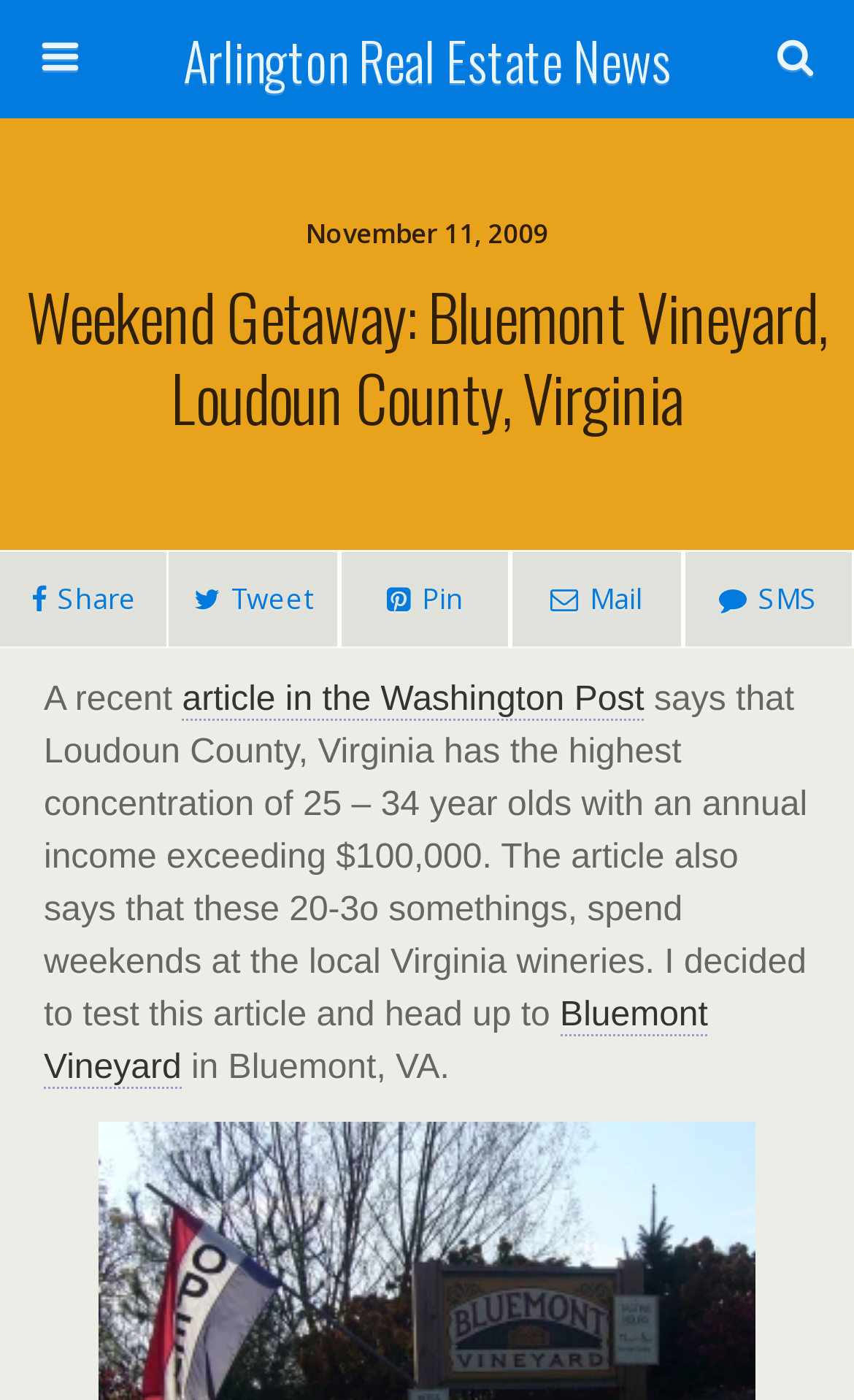Pinpoint the bounding box coordinates of the element you need to click to execute the following instruction: "Share on social media". The bounding box should be represented by four float numbers between 0 and 1, in the format [left, top, right, bottom].

[0.0, 0.393, 0.196, 0.464]